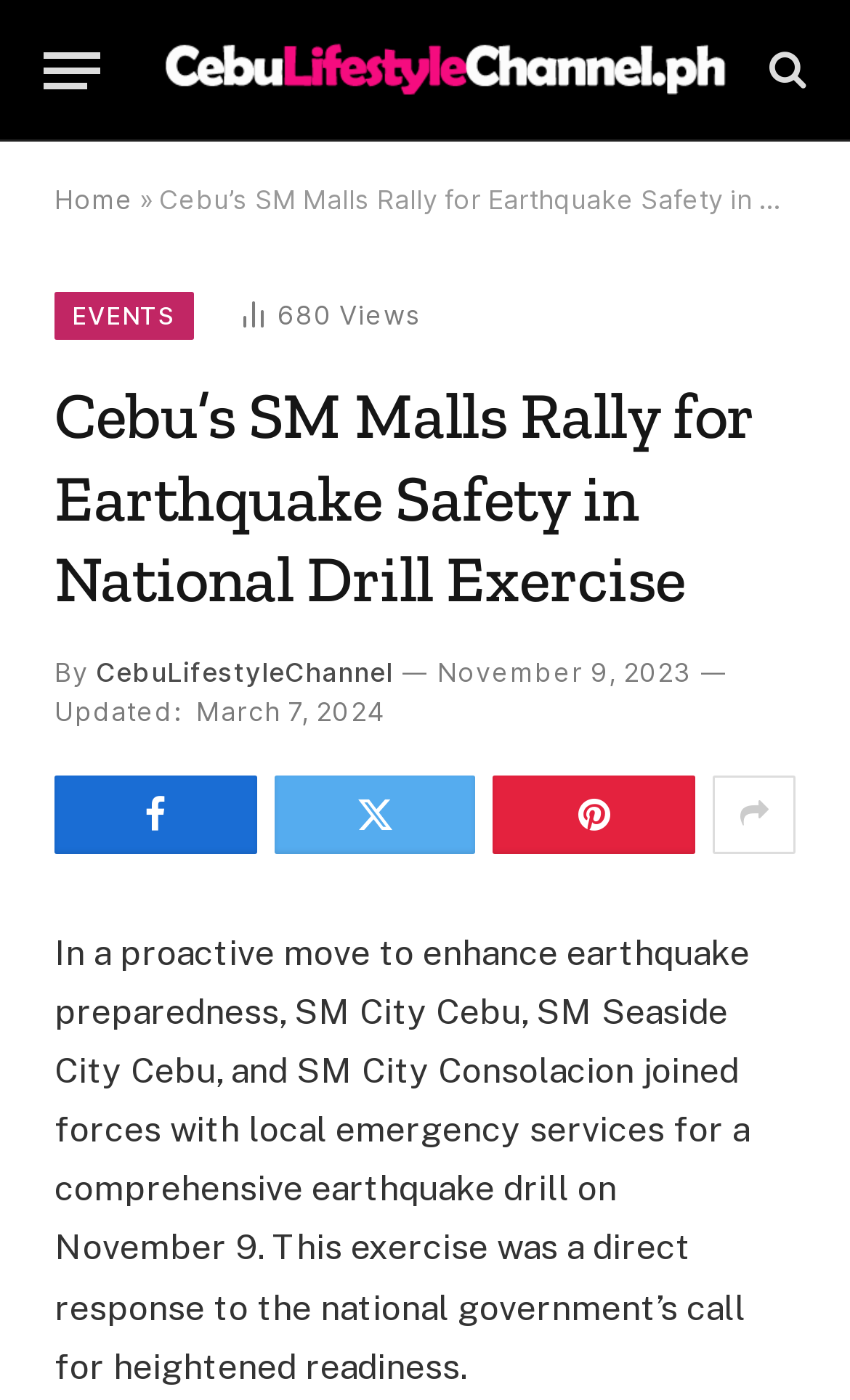Kindly provide the bounding box coordinates of the section you need to click on to fulfill the given instruction: "View the article source".

[0.113, 0.468, 0.462, 0.492]